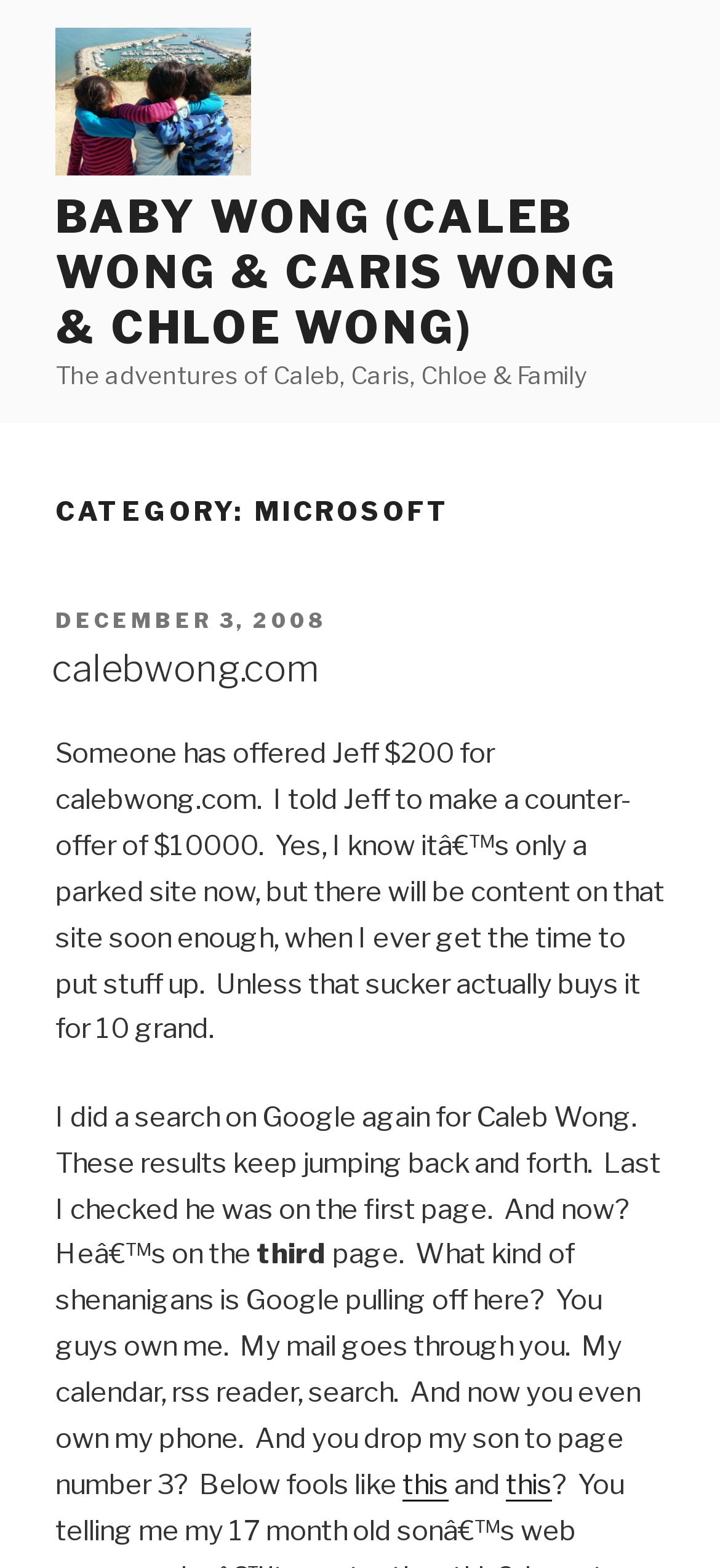Please respond to the question with a concise word or phrase:
What is the current ranking of Caleb Wong on Google search?

third page